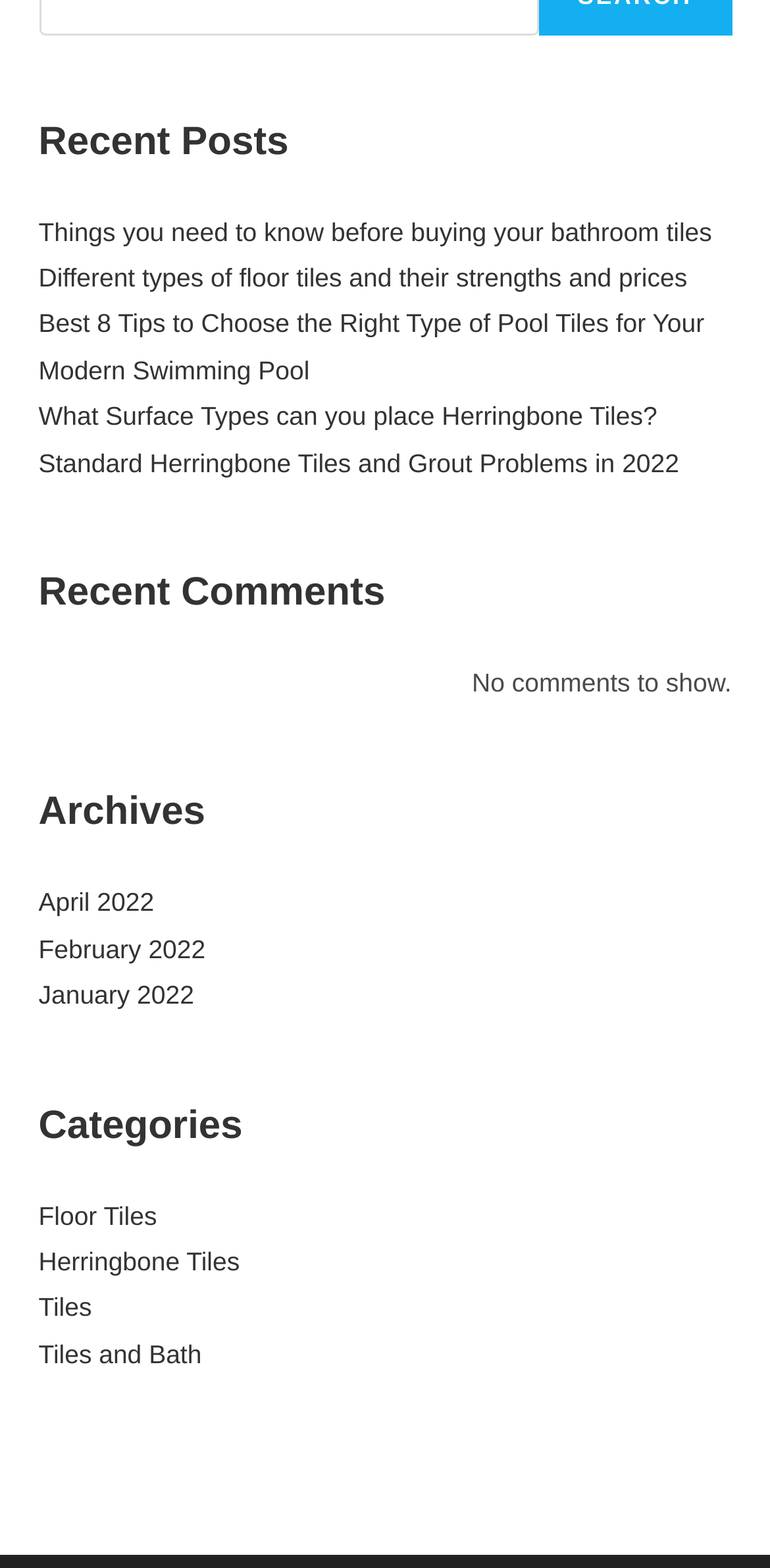Identify the bounding box coordinates of the region I need to click to complete this instruction: "read article about bathroom tiles".

[0.05, 0.138, 0.925, 0.157]